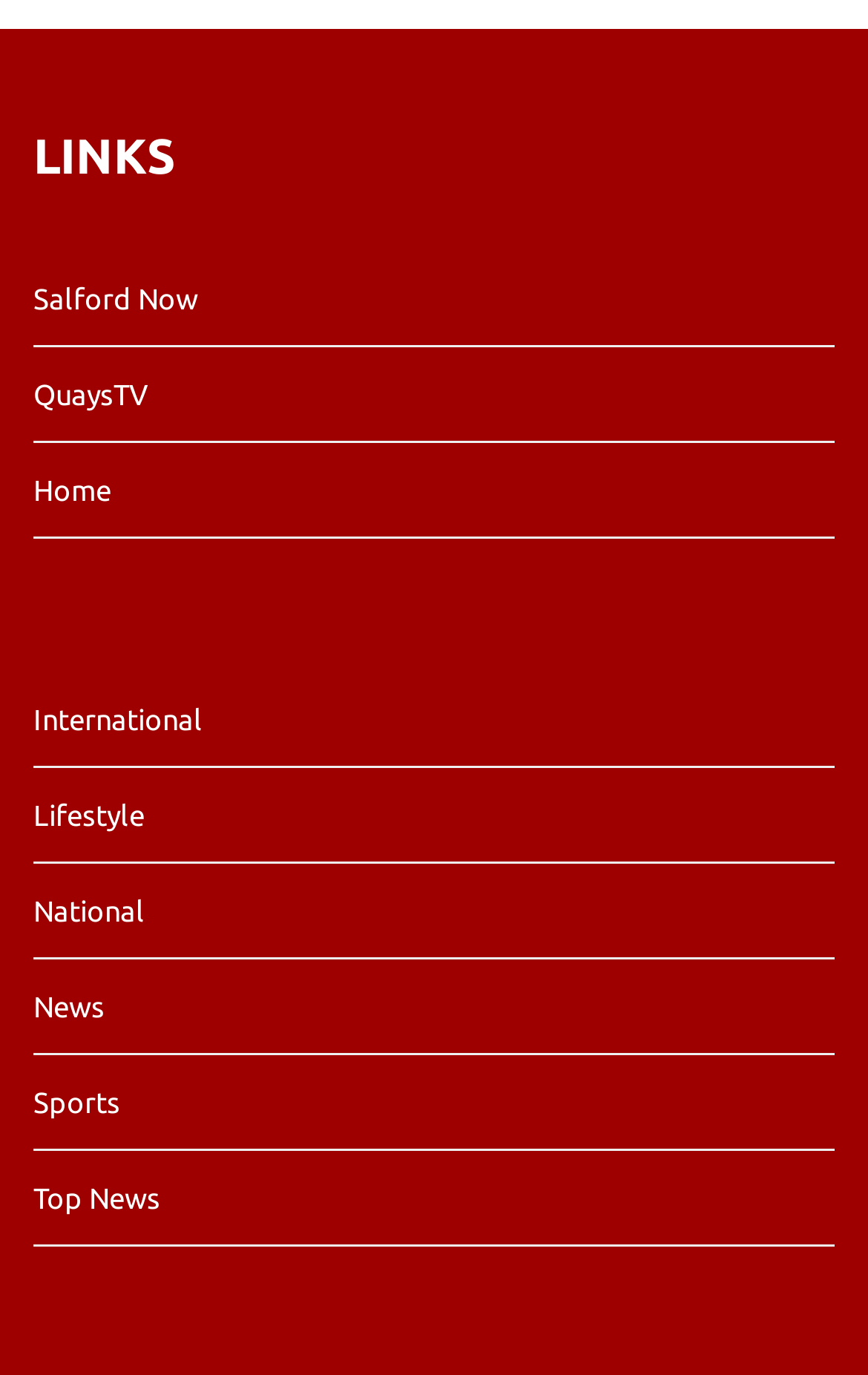Please specify the bounding box coordinates for the clickable region that will help you carry out the instruction: "click on Salford Now".

[0.038, 0.205, 0.228, 0.228]